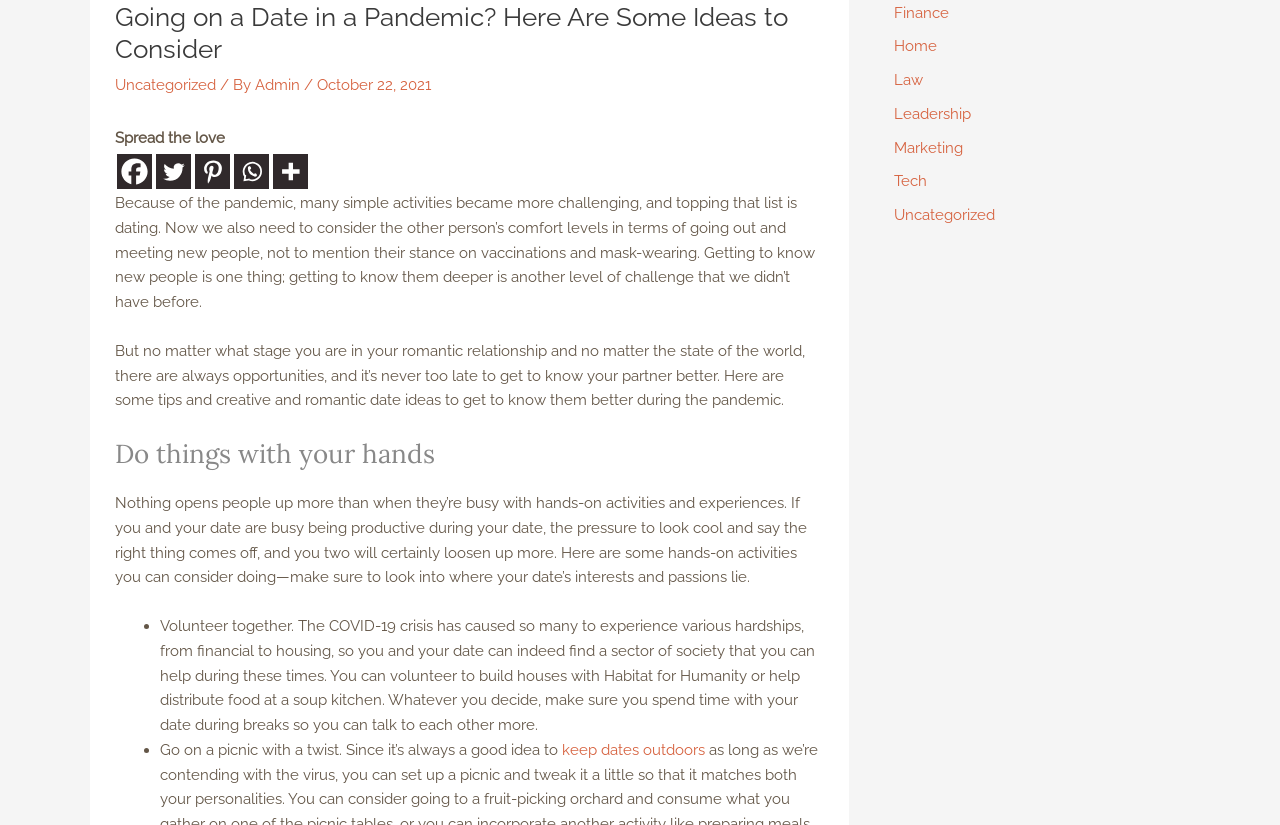Locate the UI element described as follows: "aria-label="Whatsapp" title="Whatsapp"". Return the bounding box coordinates as four float numbers between 0 and 1 in the order [left, top, right, bottom].

[0.183, 0.187, 0.21, 0.229]